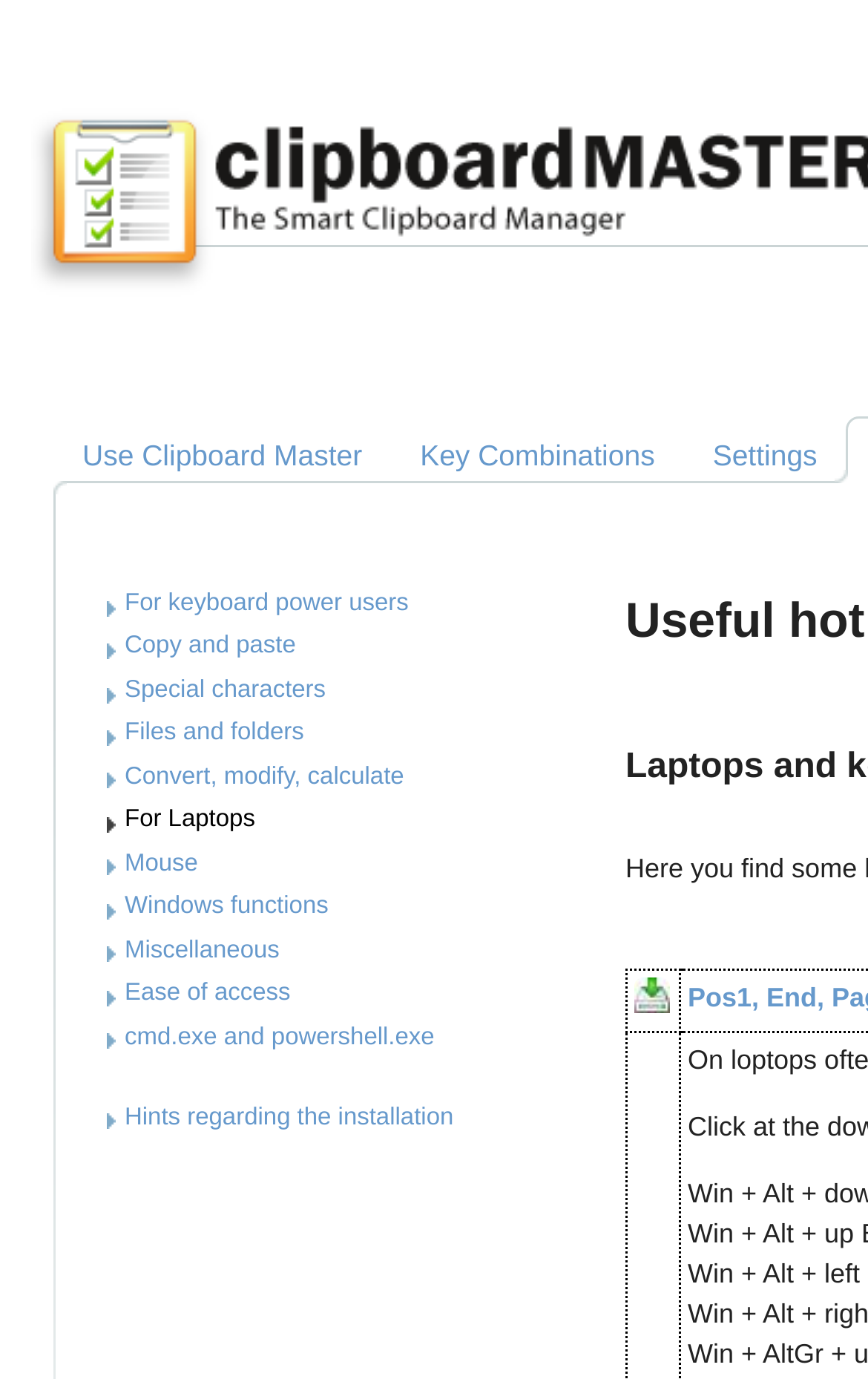Kindly respond to the following question with a single word or a brief phrase: 
What is the topic of the webpage?

Clipboard Master